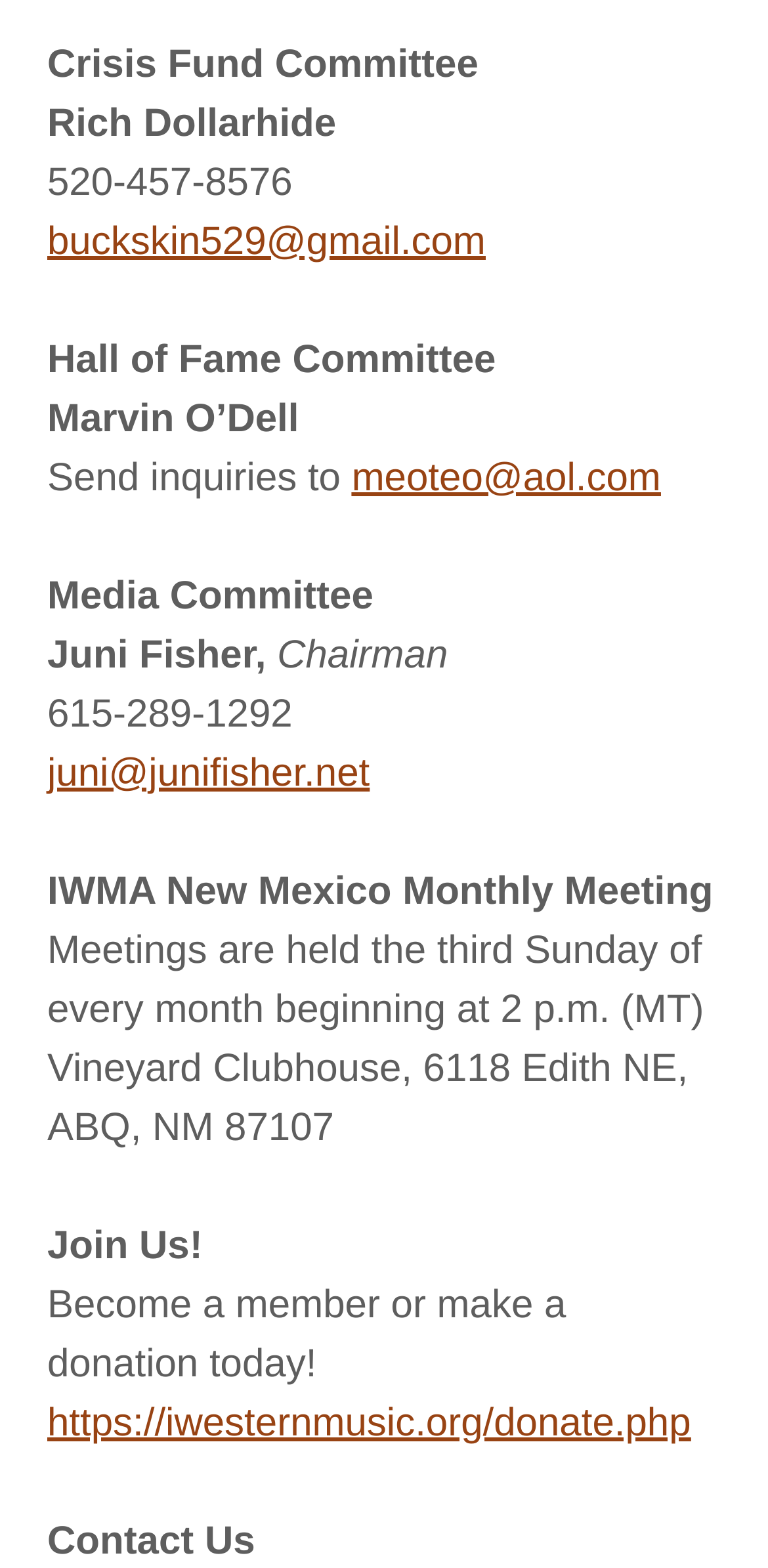Answer briefly with one word or phrase:
What is the phone number of the Crisis Fund Committee?

520-457-8576